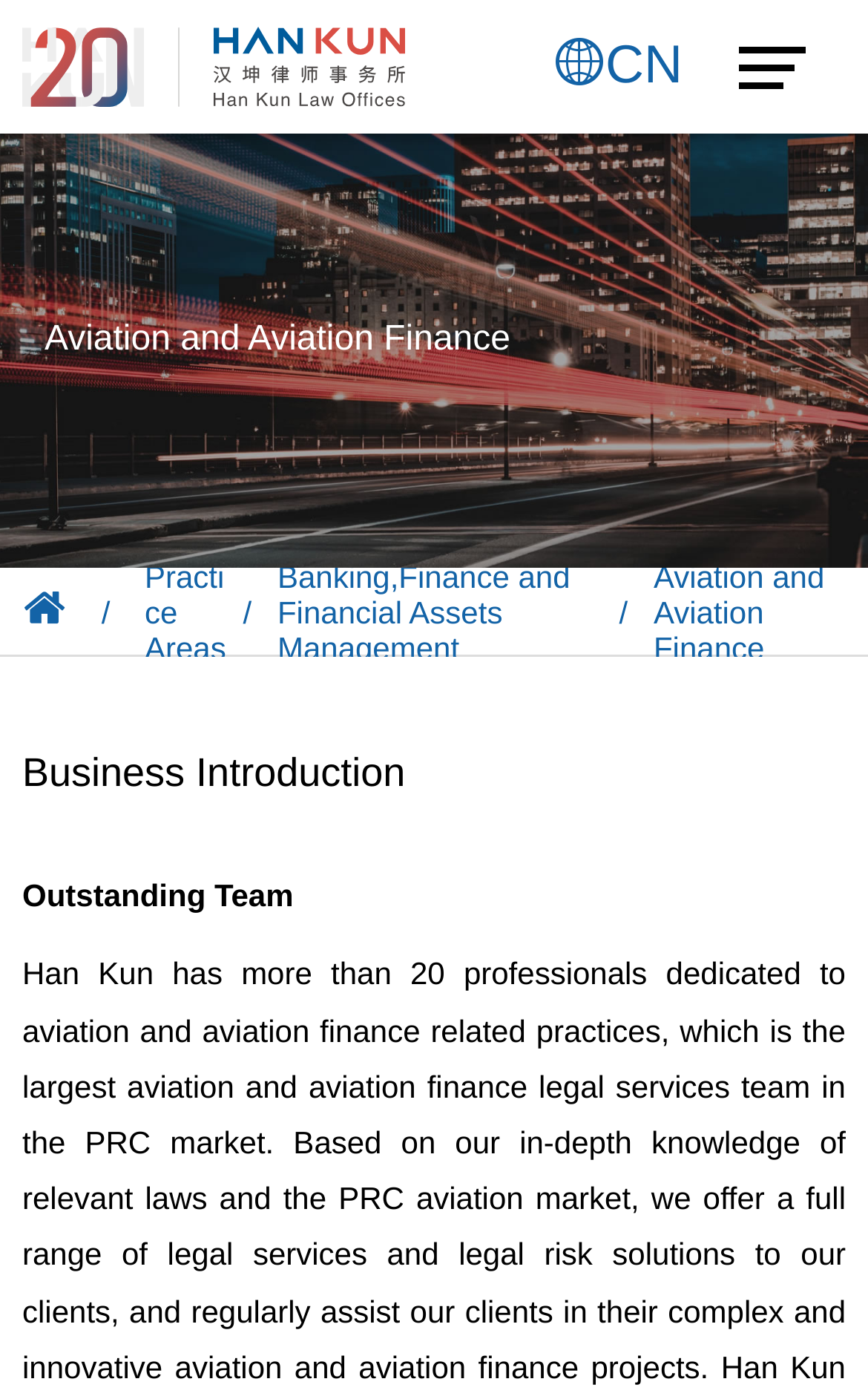Detail the webpage's structure and highlights in your description.

The webpage is about Aviation and Aviation Finance, as indicated by the title. At the top left, there is a link with no text, followed by a link with a Chinese character "CN" to the right. Below these links, there is a prominent heading that repeats the title "Aviation and Aviation Finance", taking up most of the width of the page.

To the right of the title, there are three links in a row, with icons and text: a slash icon, "Practice Areas /", and "Banking, Finance and Financial Assets Management /". These links are positioned near the top of the page.

Further down, there is a static text element that repeats the title "Aviation and Aviation Finance" again, this time at the top right corner of the page.

Below the title, there is a heading that reads "Business Introduction", spanning almost the entire width of the page. Underneath this heading, there is a static text element that reads "Outstanding Team", positioned at the top left.

There are several icons scattered throughout the page, including a link with a Chinese character at the top right, and three links with icons at the bottom of the page: a square icon, a circle icon, and a triangle icon. The triangle icon is positioned at the bottom right corner of the page.

Overall, the webpage appears to be a professional services page, with a focus on aviation and finance.